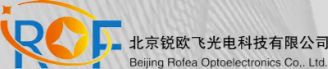Offer a detailed account of the various components present in the image.

The image features the logo of Beijing Rofea Optoelectronics Co., Ltd. prominently displayed, showcasing the letters "ROF" in a distinctive and modern font. Accompanying the letters is a stylized graphic element that includes a star, suggesting innovation and excellence in technology. Below the logo, the company's full name is presented in both Chinese and English, reflecting its commitment to serving a global clientele. This branding emphasizes Rofea's focus on electro-optic integrated circuits and components, positioning the company as a leader in the photonics industry.